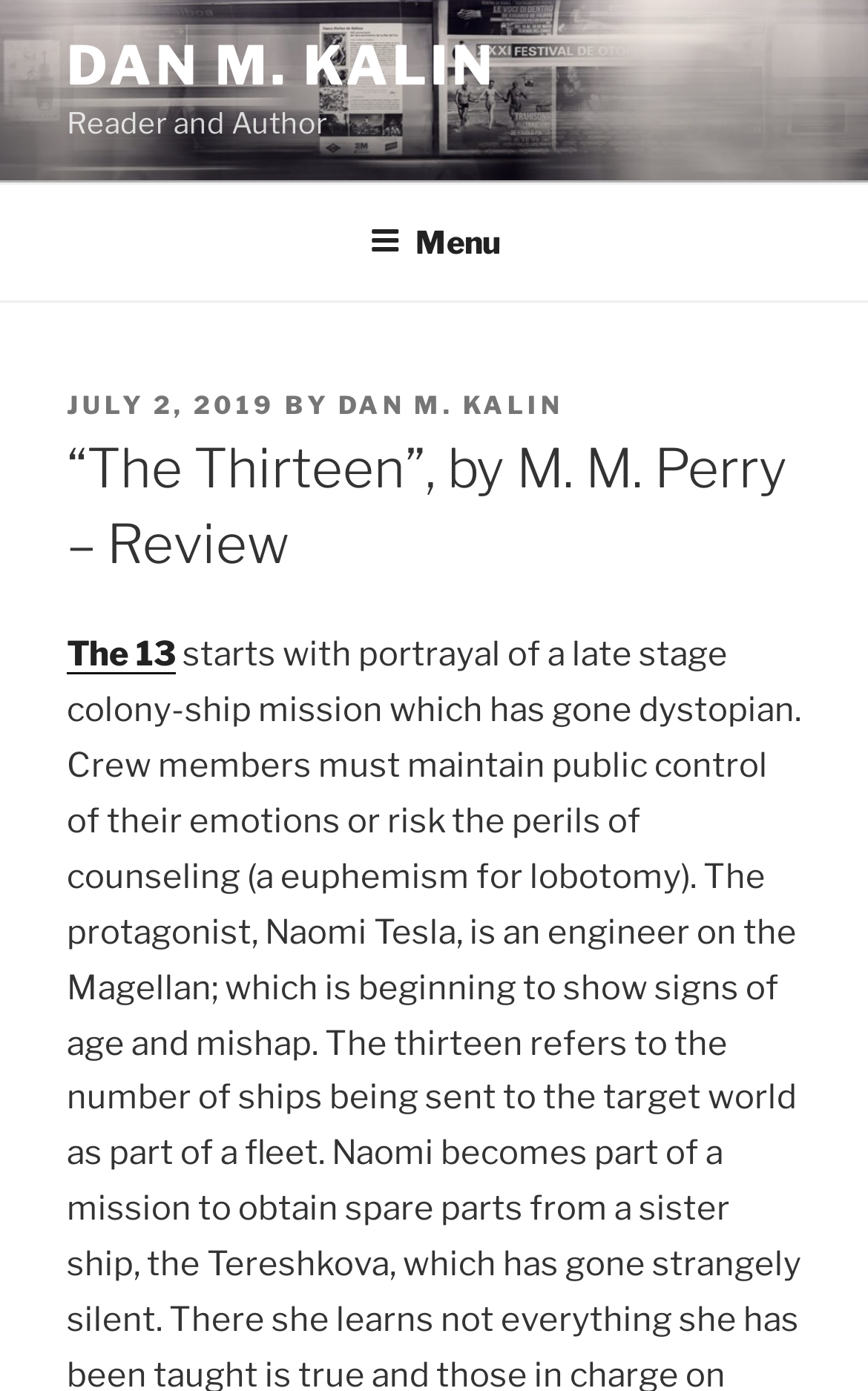Mark the bounding box of the element that matches the following description: "The 13".

[0.077, 0.456, 0.203, 0.485]